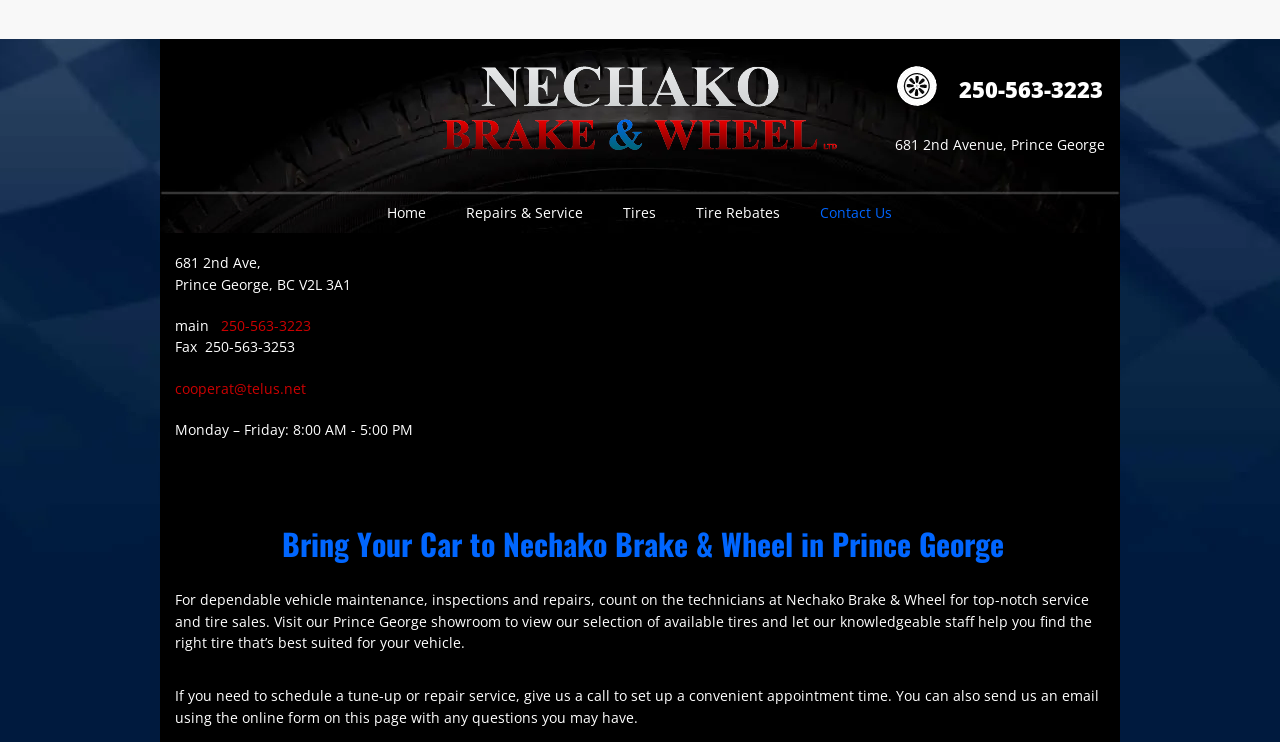Could you determine the bounding box coordinates of the clickable element to complete the instruction: "View the Repairs & Service page"? Provide the coordinates as four float numbers between 0 and 1, i.e., [left, top, right, bottom].

[0.348, 0.26, 0.471, 0.313]